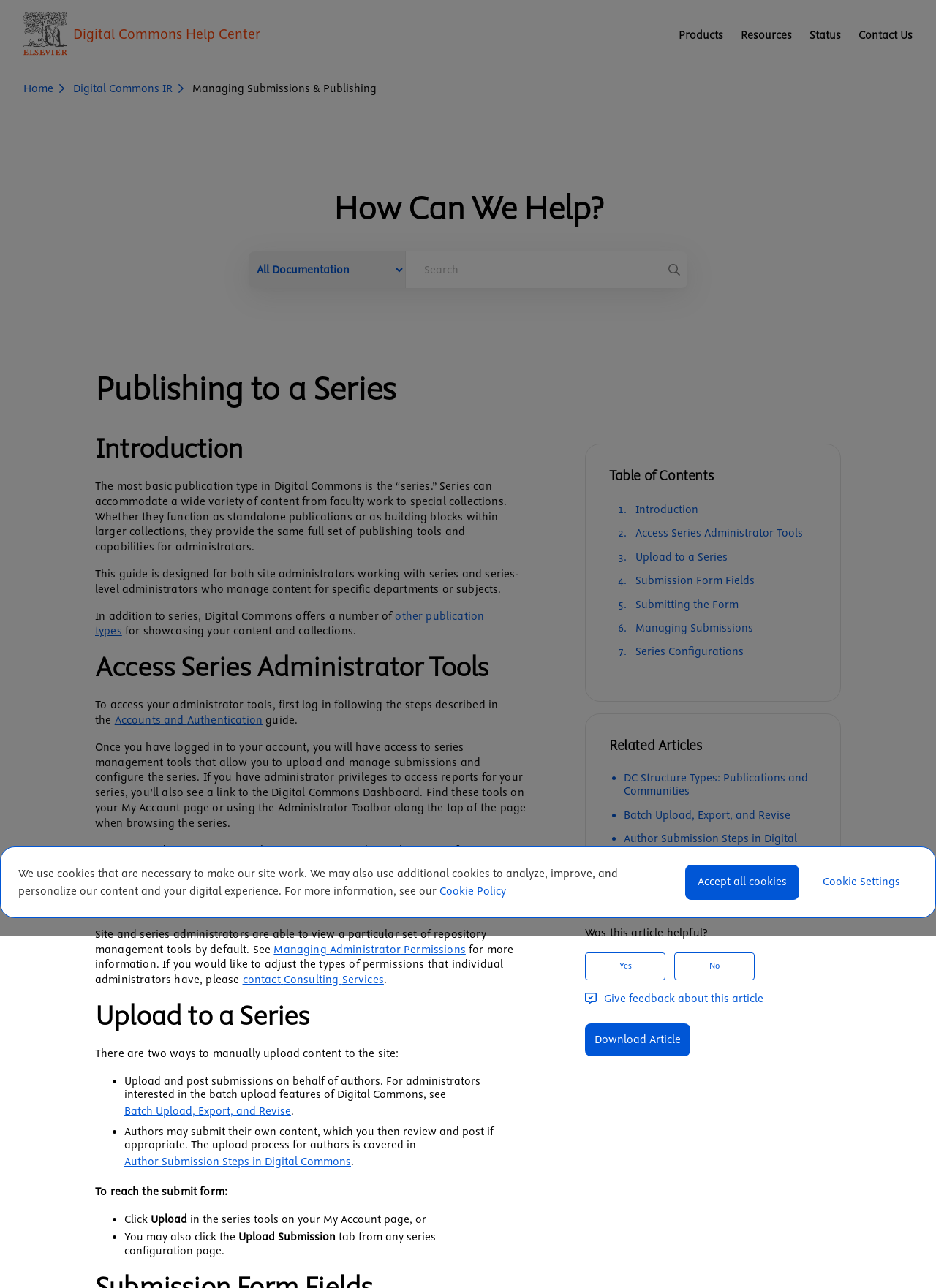Please identify the bounding box coordinates of the clickable element to fulfill the following instruction: "Click on Products". The coordinates should be four float numbers between 0 and 1, i.e., [left, top, right, bottom].

[0.716, 0.02, 0.782, 0.035]